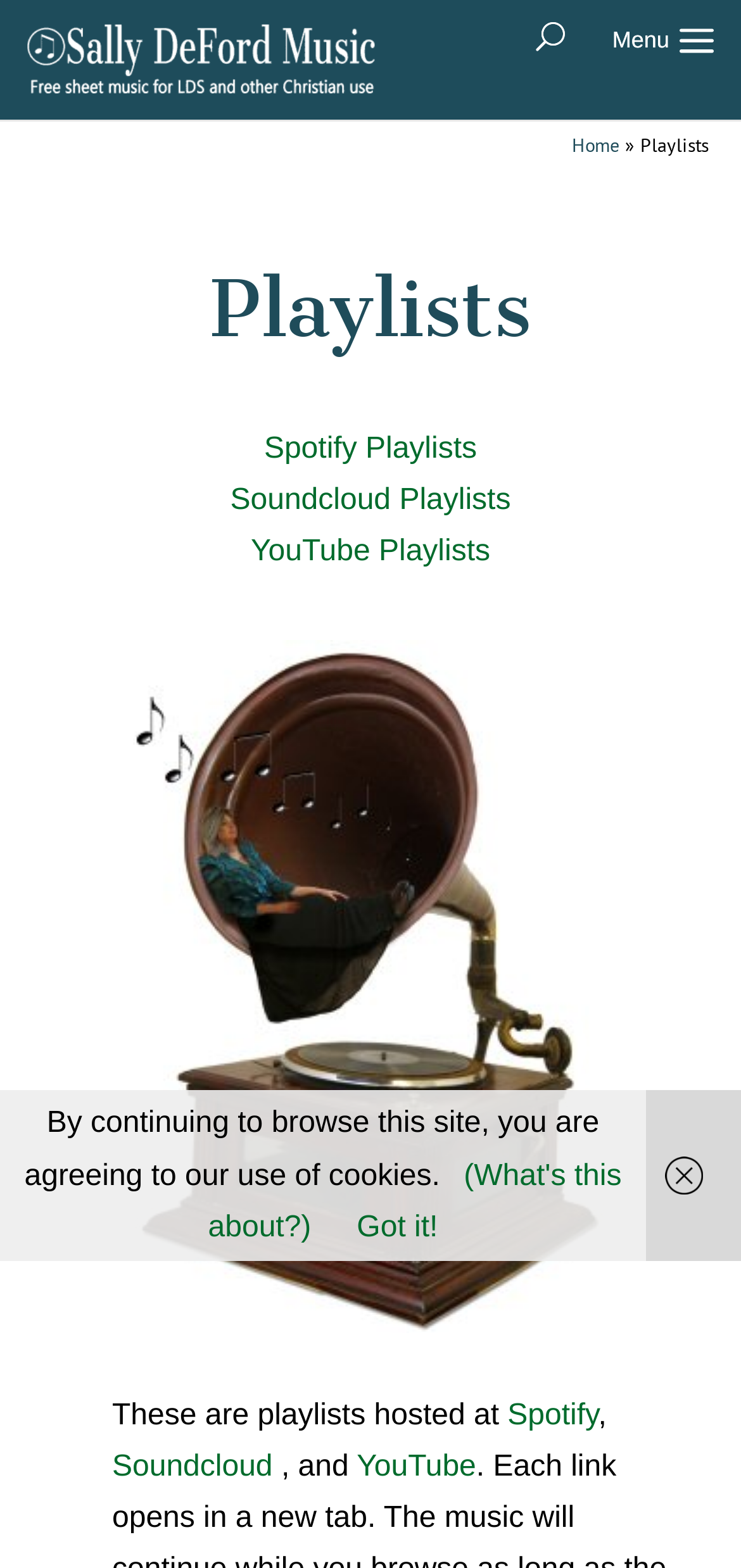Use the information in the screenshot to answer the question comprehensively: What is the website's policy on cookies?

The website has a notice at the bottom that states 'By continuing to browse this site, you are agreeing to our use of cookies.' This indicates that the website uses cookies and that users are agreeing to their use by continuing to browse the site.